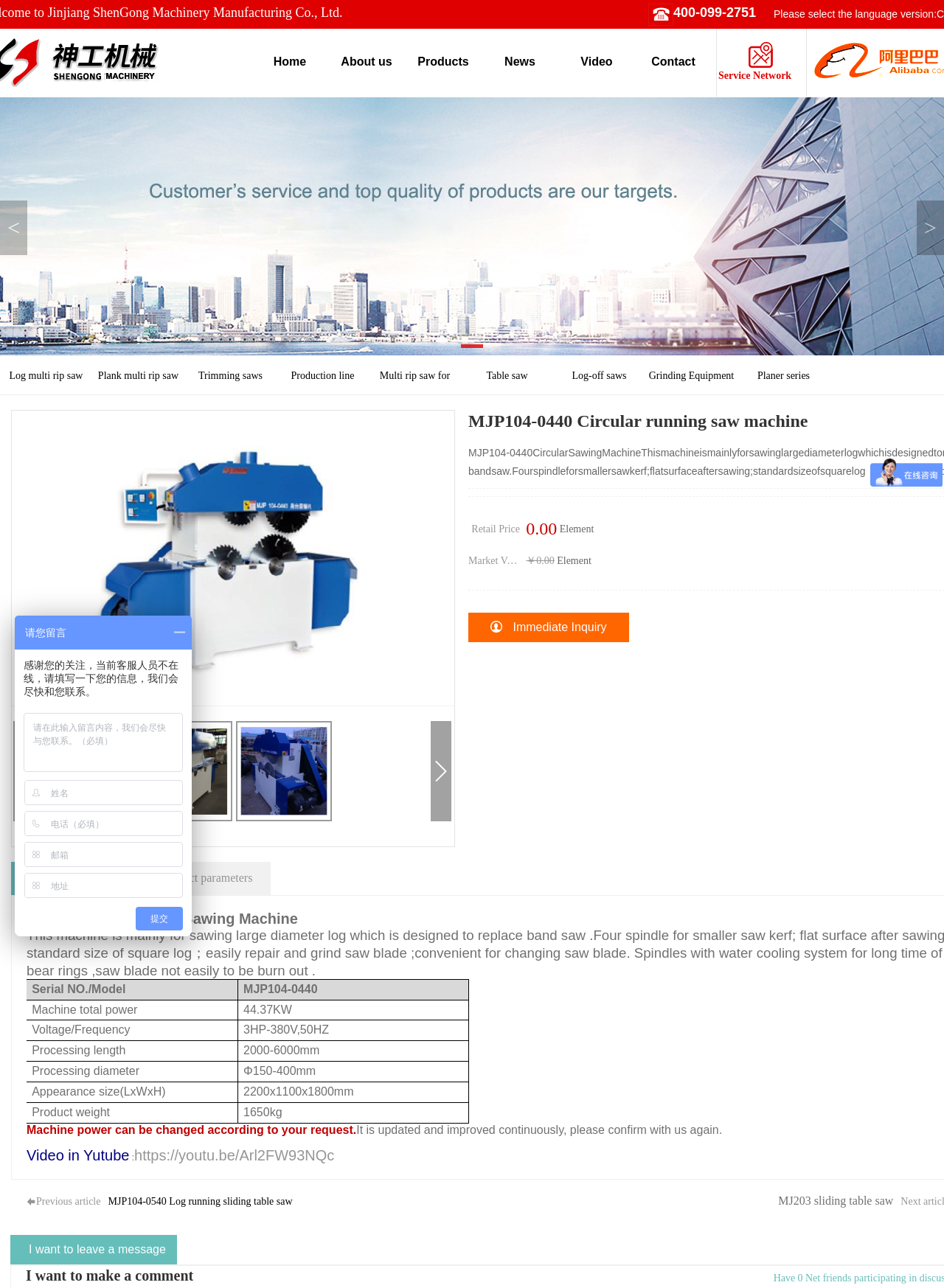Please respond in a single word or phrase: 
How many rows are in the product parameters table?

6